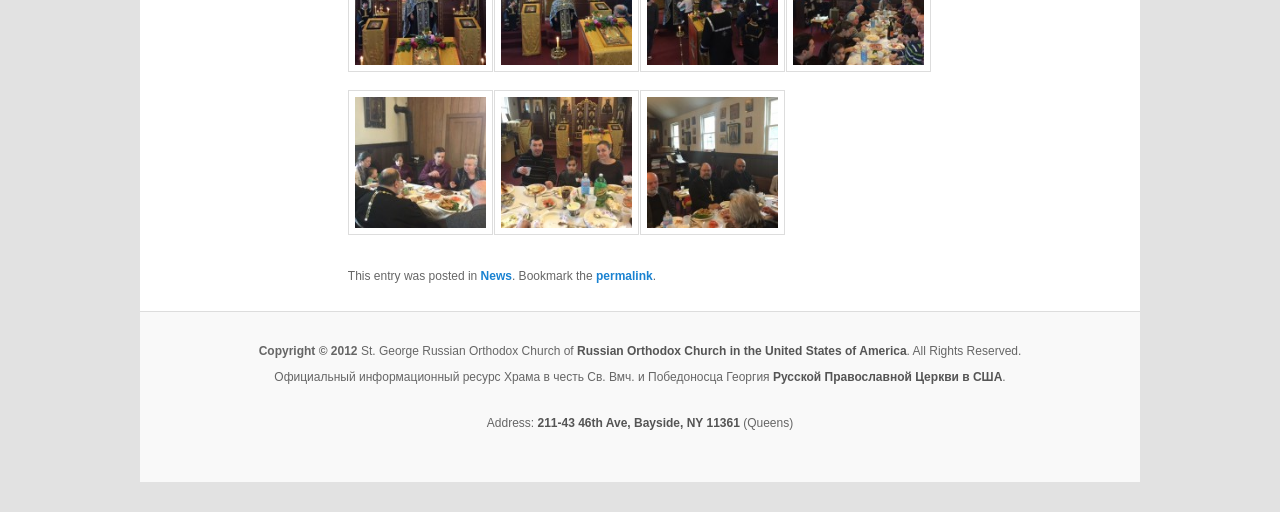Locate the UI element described by permalink and provide its bounding box coordinates. Use the format (top-left x, top-left y, bottom-right x, bottom-right y) with all values as floating point numbers between 0 and 1.

[0.466, 0.524, 0.51, 0.552]